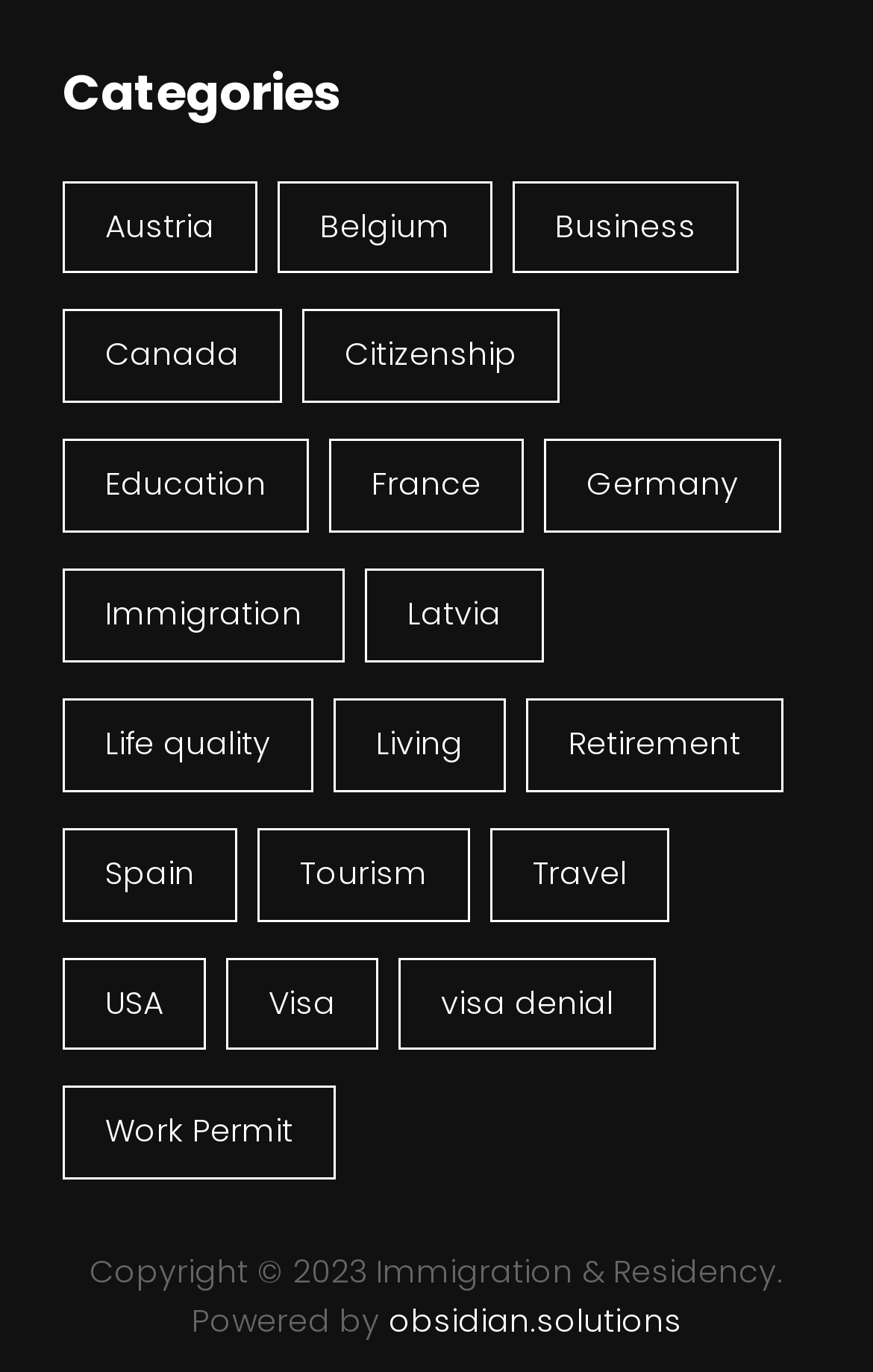What is the company that powered the website?
Look at the webpage screenshot and answer the question with a detailed explanation.

I looked at the footer of the webpage and found the text 'Powered by' followed by a link to 'obsidian.solutions', which is the company that powered the website.